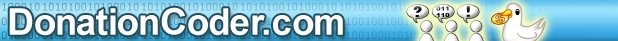Give a one-word or phrase response to the following question: What is the community-centric approach of DonationCoder focused on?

Software discussions, development, and member support